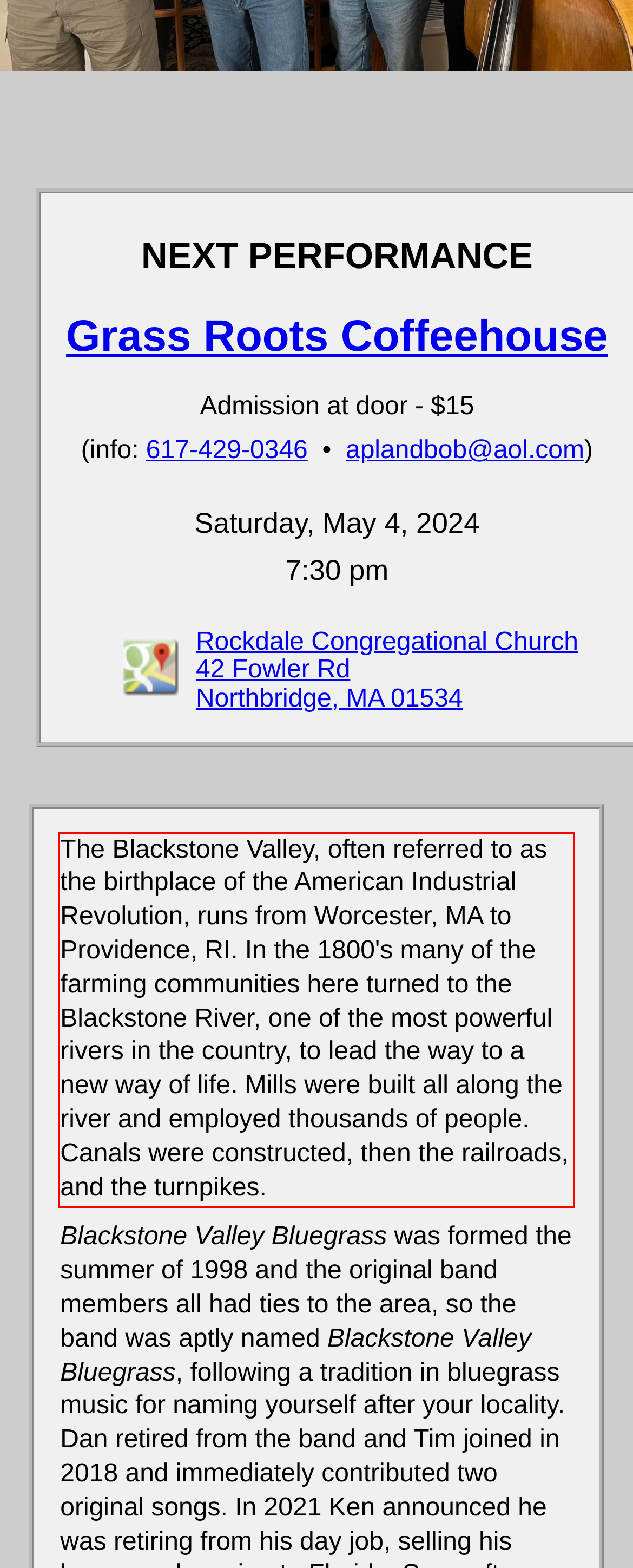You have a webpage screenshot with a red rectangle surrounding a UI element. Extract the text content from within this red bounding box.

The Blackstone Valley, often referred to as the birthplace of the American Industrial Revolution, runs from Worcester, MA to Providence, RI. In the 1800's many of the farming communities here turned to the Blackstone River, one of the most powerful rivers in the country, to lead the way to a new way of life. Mills were built all along the river and employed thousands of people. Canals were constructed, then the railroads, and the turnpikes.